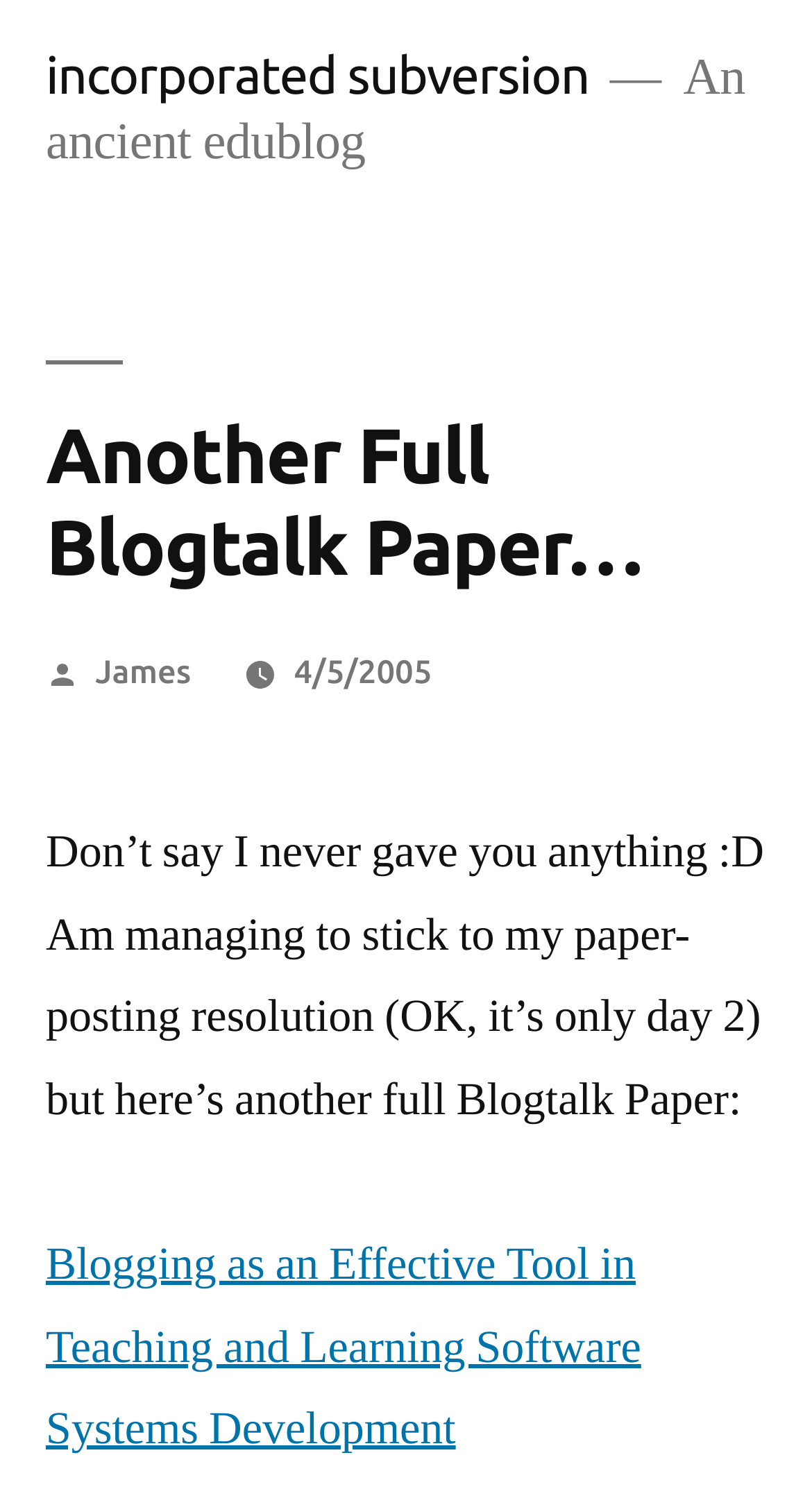Find the bounding box coordinates for the UI element whose description is: "4/5/2005". The coordinates should be four float numbers between 0 and 1, in the format [left, top, right, bottom].

[0.362, 0.436, 0.532, 0.461]